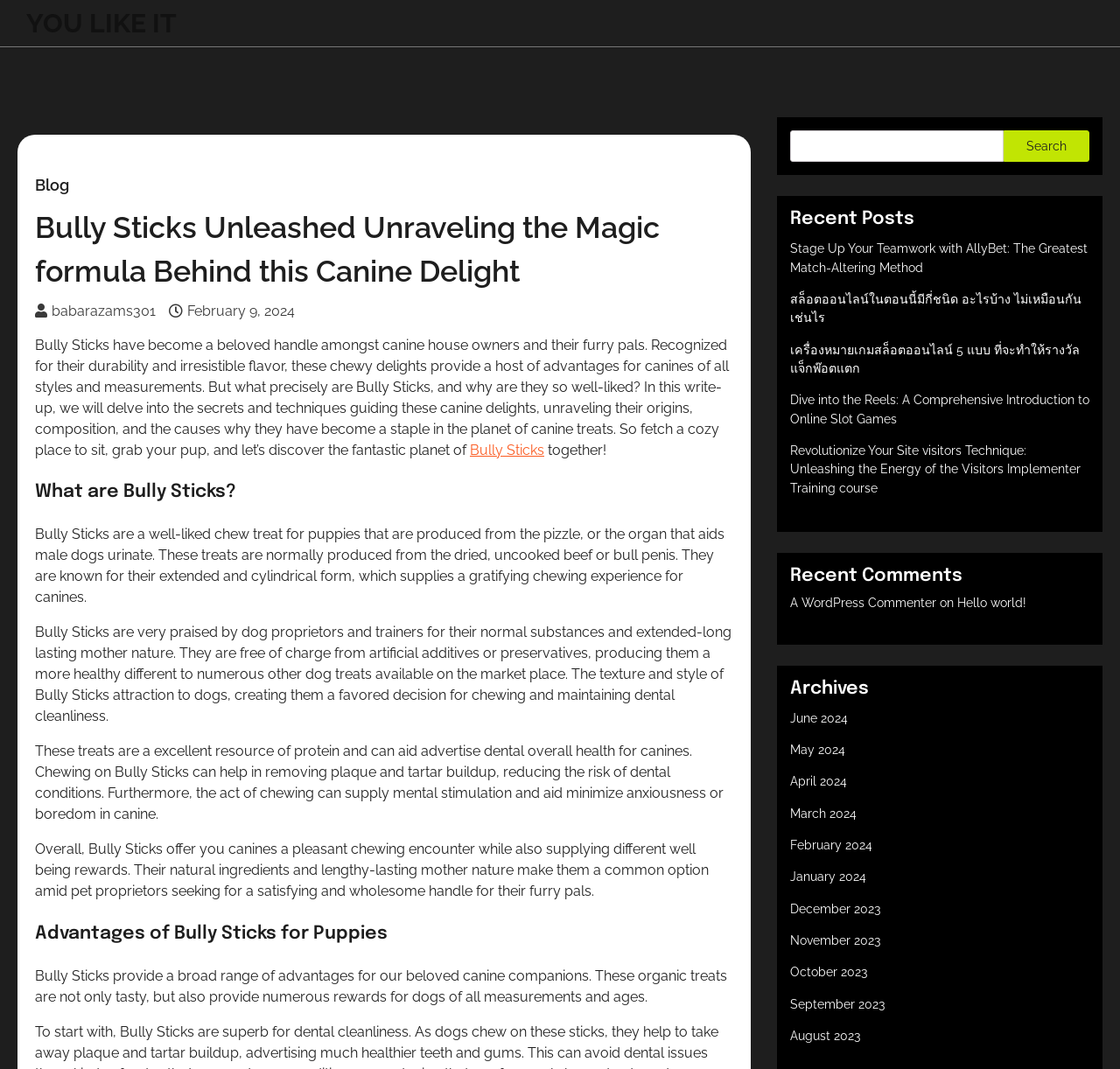Produce an elaborate caption capturing the essence of the webpage.

This webpage is about Bully Sticks, a popular canine treat. At the top, there is a header with the title "Bully Sticks Unleashed Unraveling the Magic formula Behind this Canine Delight" and a link to "YOU LIKE IT" on the right. Below the header, there is a section with a brief introduction to Bully Sticks, describing their durability and flavor.

The main content of the page is divided into sections, starting with "What are Bully Sticks?" which explains that they are made from the pizzle of male dogs and are a healthy, long-lasting treat for canines. The next section, "Advantages of Bully Sticks for Puppies", lists the benefits of Bully Sticks, including their natural ingredients, dental health benefits, and mental stimulation.

On the right side of the page, there is a search bar with a "Search" button. Below the search bar, there are sections for "Recent Posts", "Recent Comments", and "Archives". The "Recent Posts" section lists several article titles, including "Stage Up Your Teamwork with AllyBet" and "Dive into the Reels: A Comprehensive Introduction to Online Slot Games". The "Recent Comments" section shows a single comment from "A WordPress Commenter" on the article "Hello world!". The "Archives" section lists links to monthly archives from June 2024 to August 2023.

Throughout the page, there are several links to other articles and sections, including "Blog" and "Bully Sticks". The overall layout is organized, with clear headings and concise text.